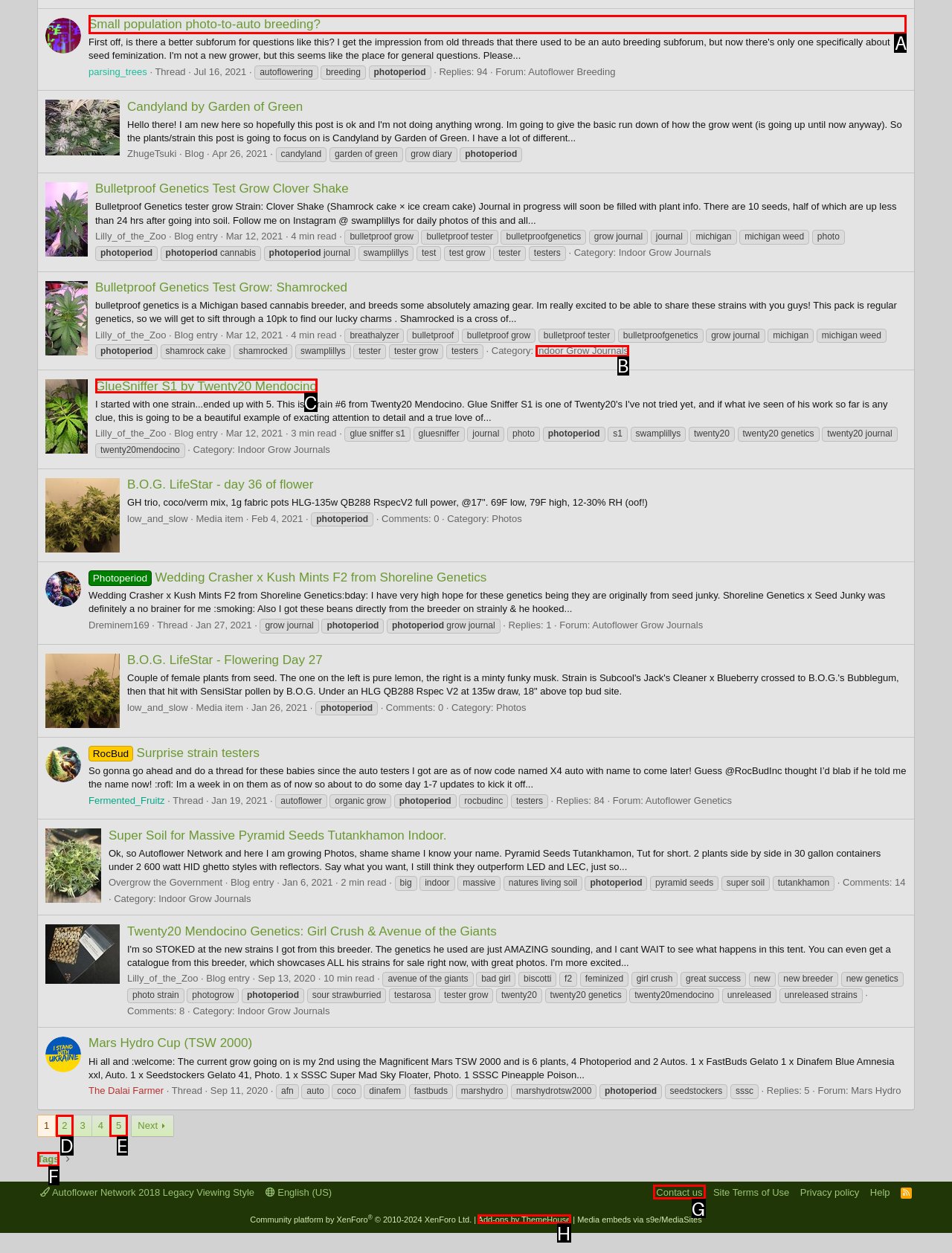Select the appropriate bounding box to fulfill the task: View thread 'Small population photo-to-auto breeding?' Respond with the corresponding letter from the choices provided.

A